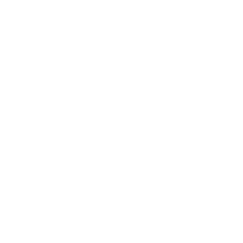Craft a detailed explanation of the image.

The image displays the "LEZYNE STICK DRIVE TBD REAR LIGHT," a compact and efficient lighting solution designed for cycling enthusiasts. It is advertised alongside a special promotional offer, indicating a price of 550. The product is labeled as "New," showcasing its latest availability in the market. Additionally, there are options for customers to "Add to cart" and take advantage of a "BUY NOW, PAY LATER" scheme, which allows for easy financing. This product is part of a broader selection of new arrivals aimed at enhancing outdoor and cycling experiences.